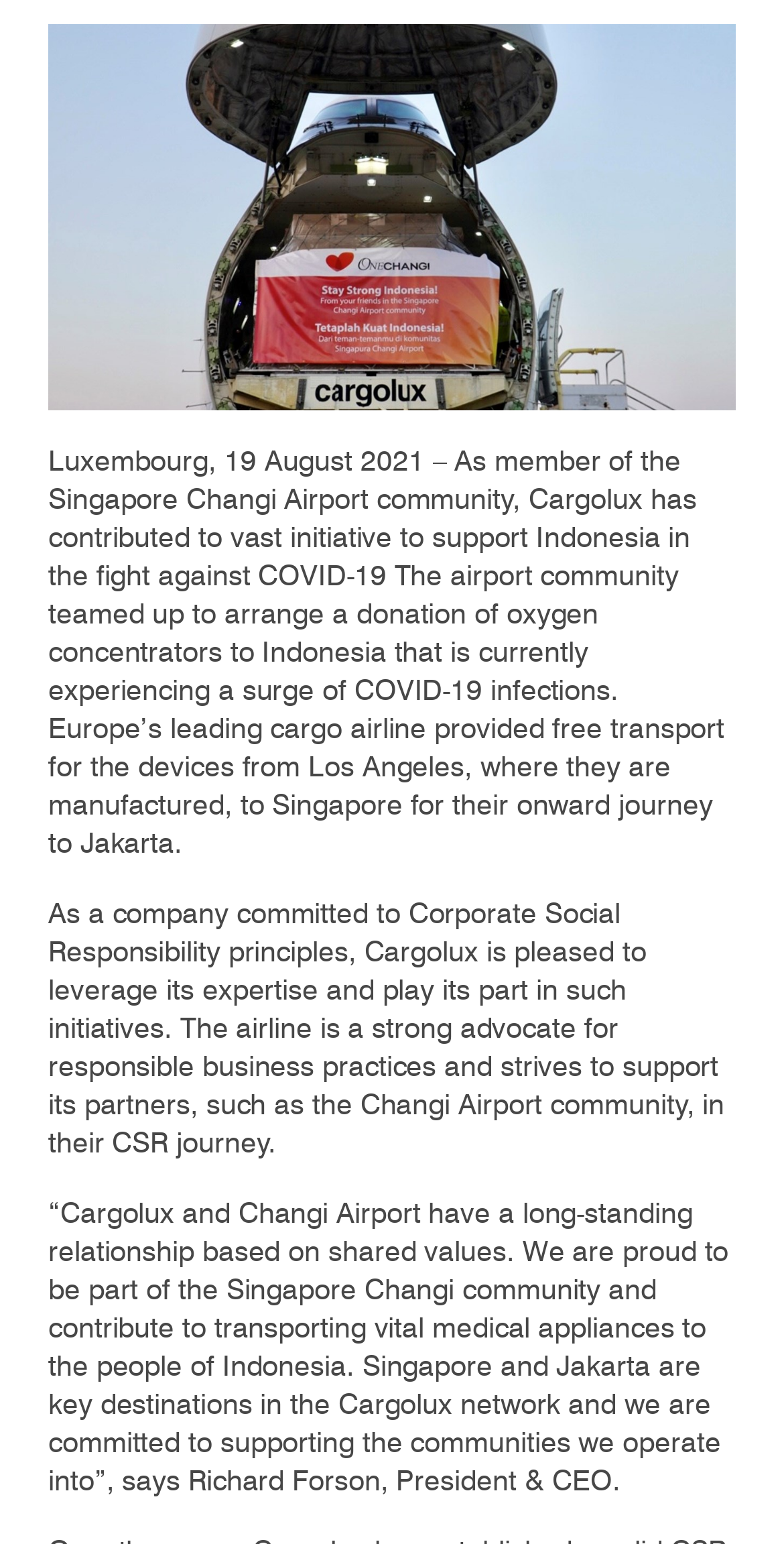Given the webpage screenshot, identify the bounding box of the UI element that matches this description: "Jobs in the air".

[0.062, 0.851, 0.256, 0.87]